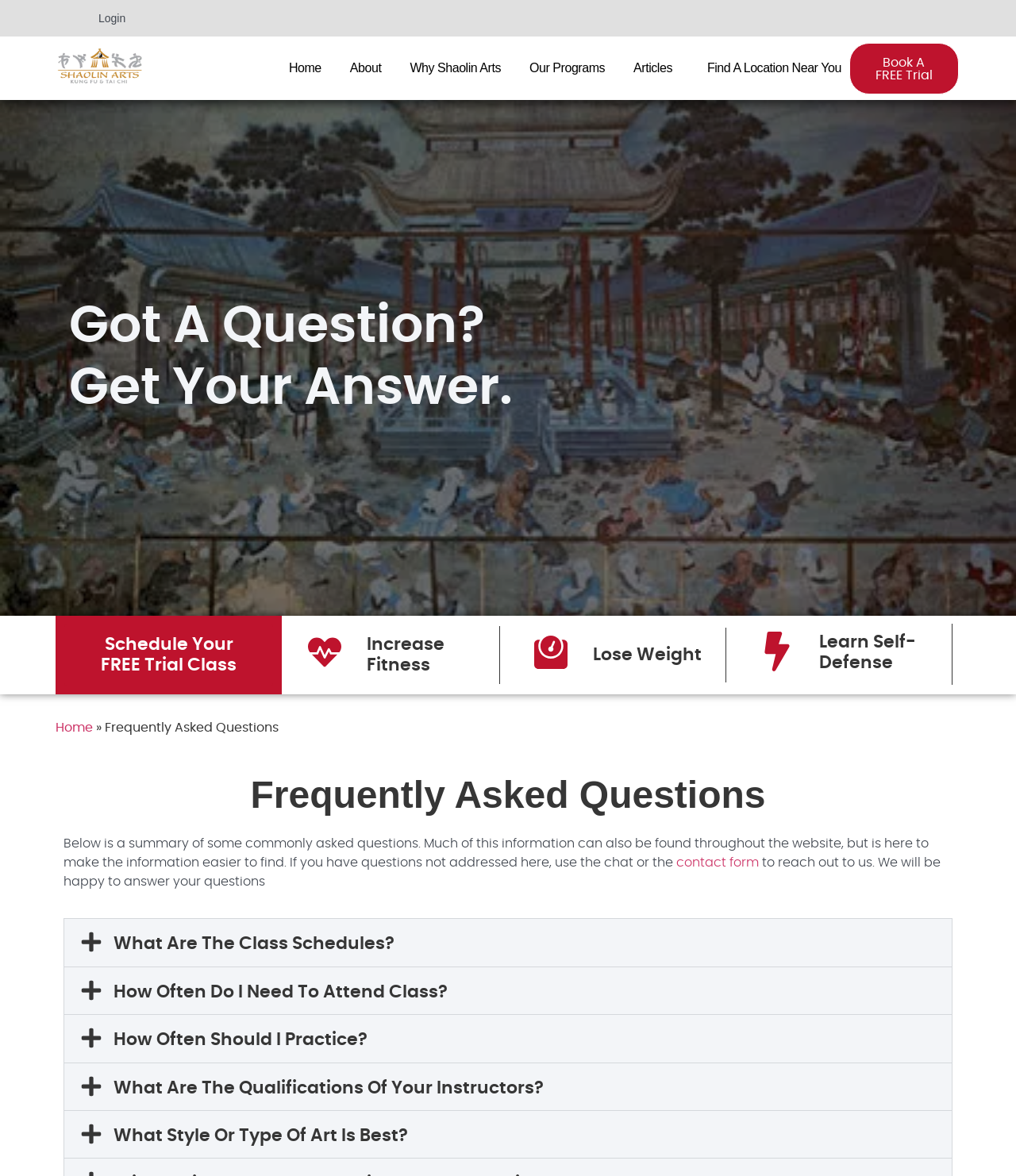What is the purpose of the breadcrumbs navigation? Analyze the screenshot and reply with just one word or a short phrase.

To show the current page's location